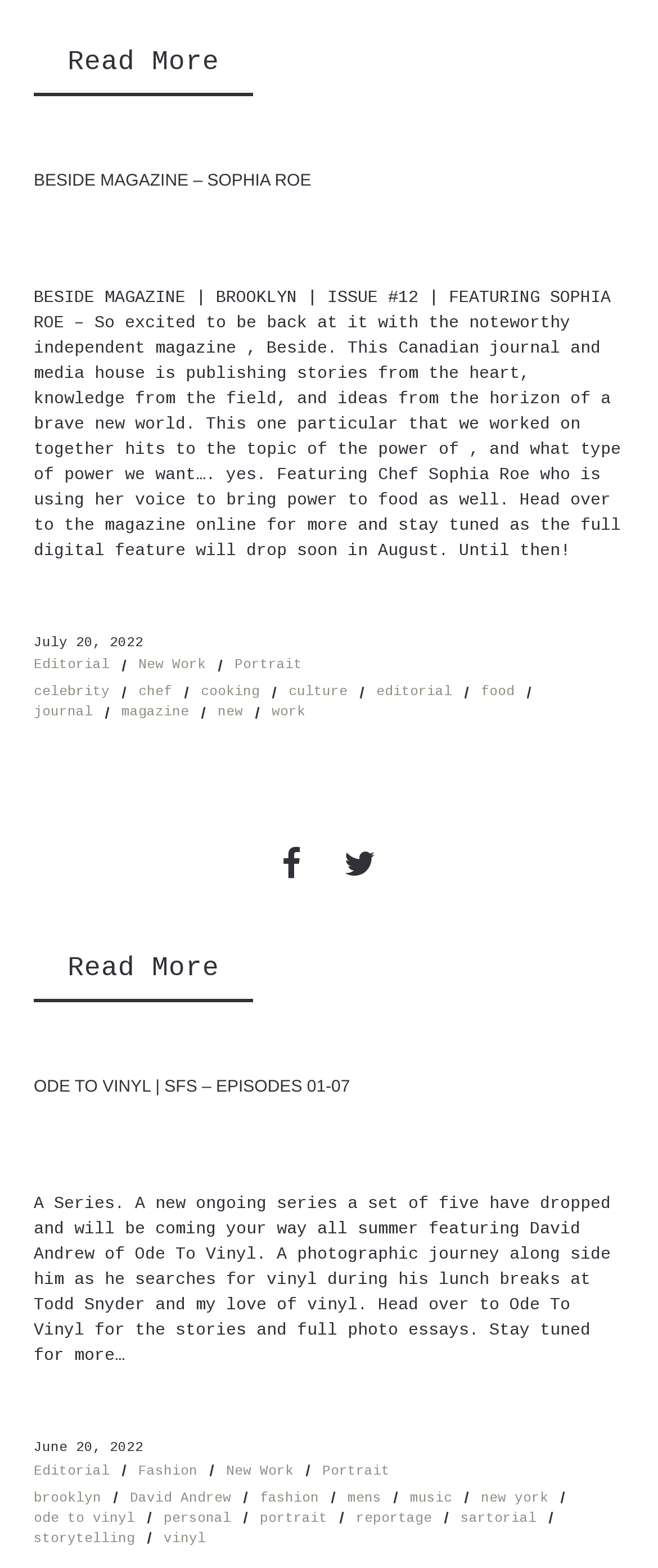Kindly determine the bounding box coordinates for the clickable area to achieve the given instruction: "Get english lessons".

None